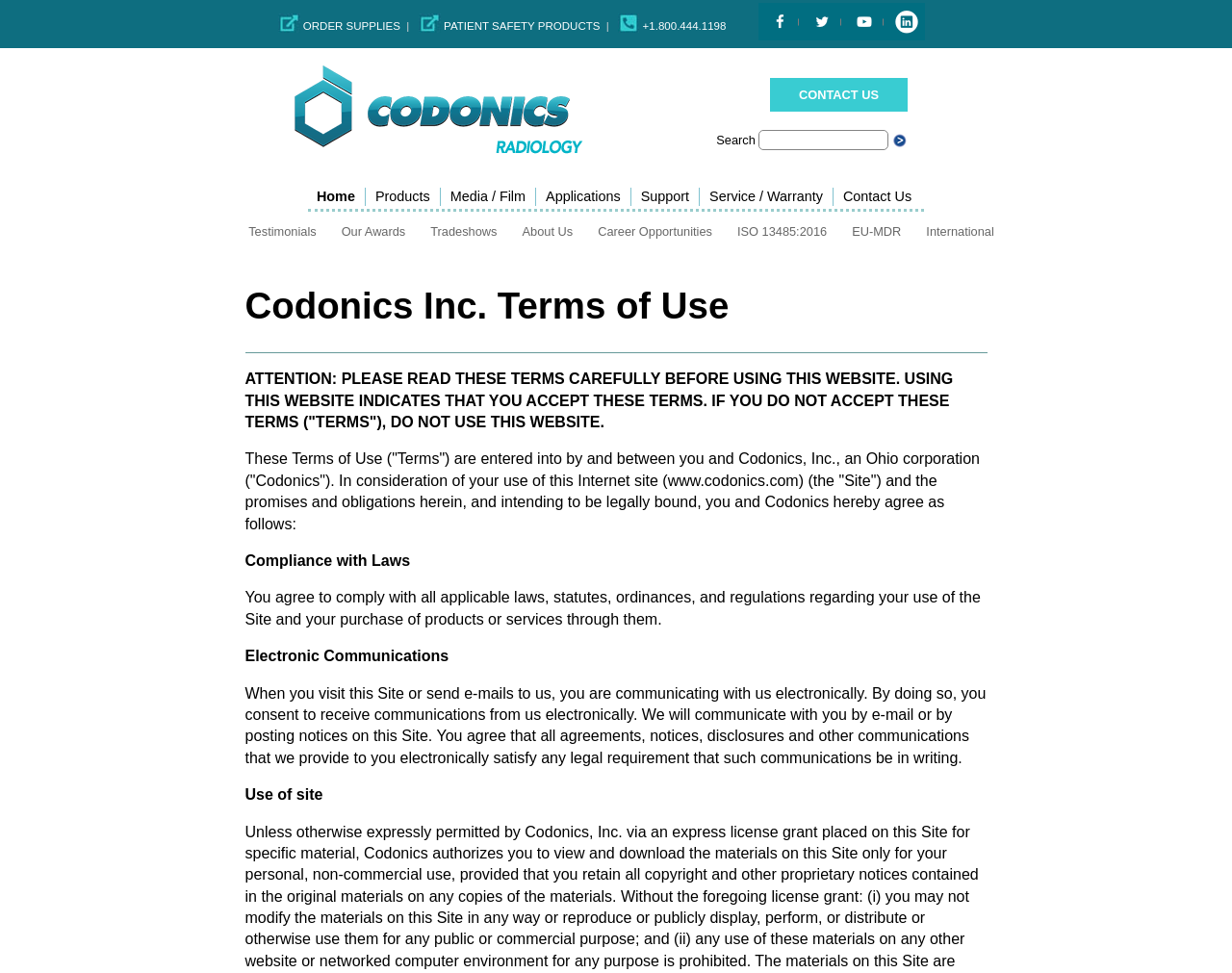Please pinpoint the bounding box coordinates for the region I should click to adhere to this instruction: "Click ORDER SUPPLIES".

[0.225, 0.021, 0.325, 0.032]